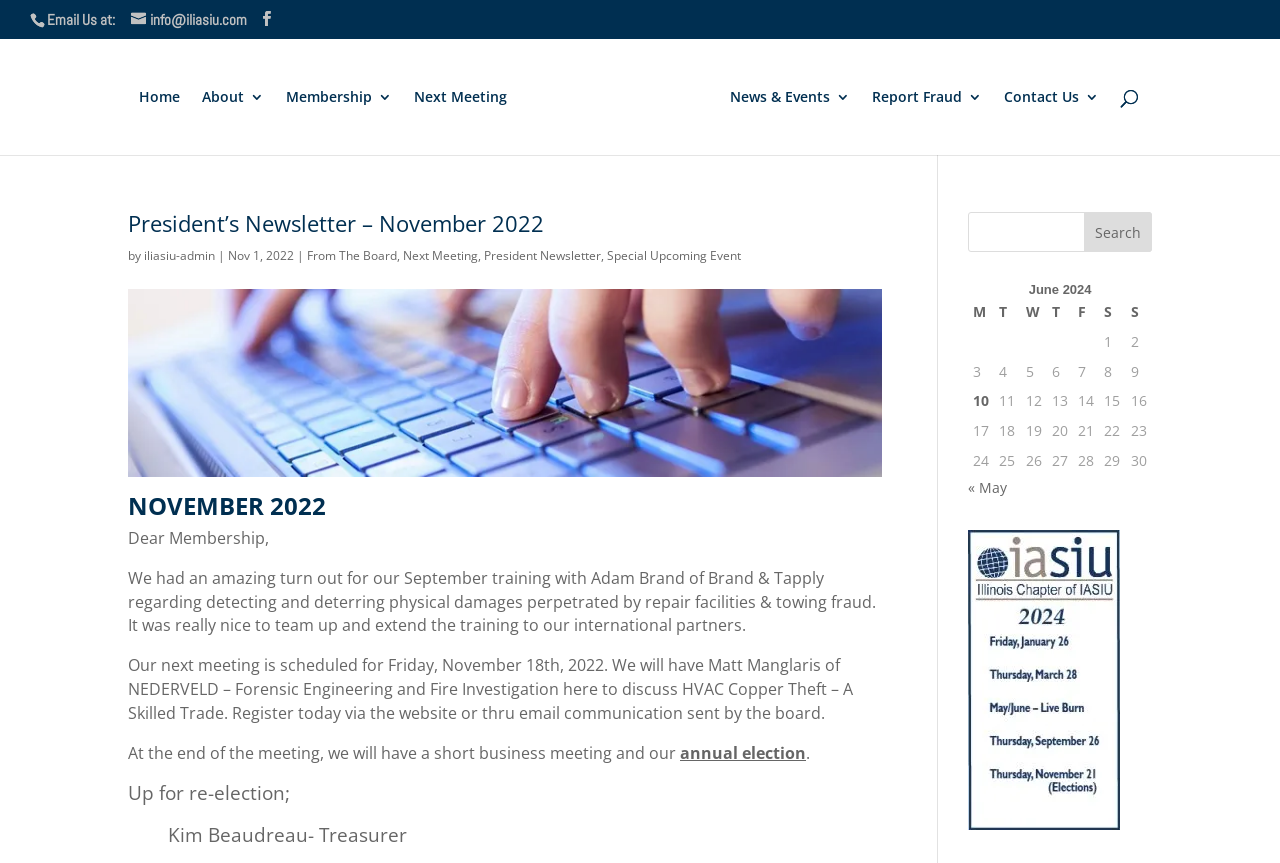Who is the treasurer up for re-election?
Using the information from the image, answer the question thoroughly.

The treasurer up for re-election is mentioned in the paragraph below the 'Up for re-election;' sentence, which is 'Kim Beaudreau- Treasurer'.